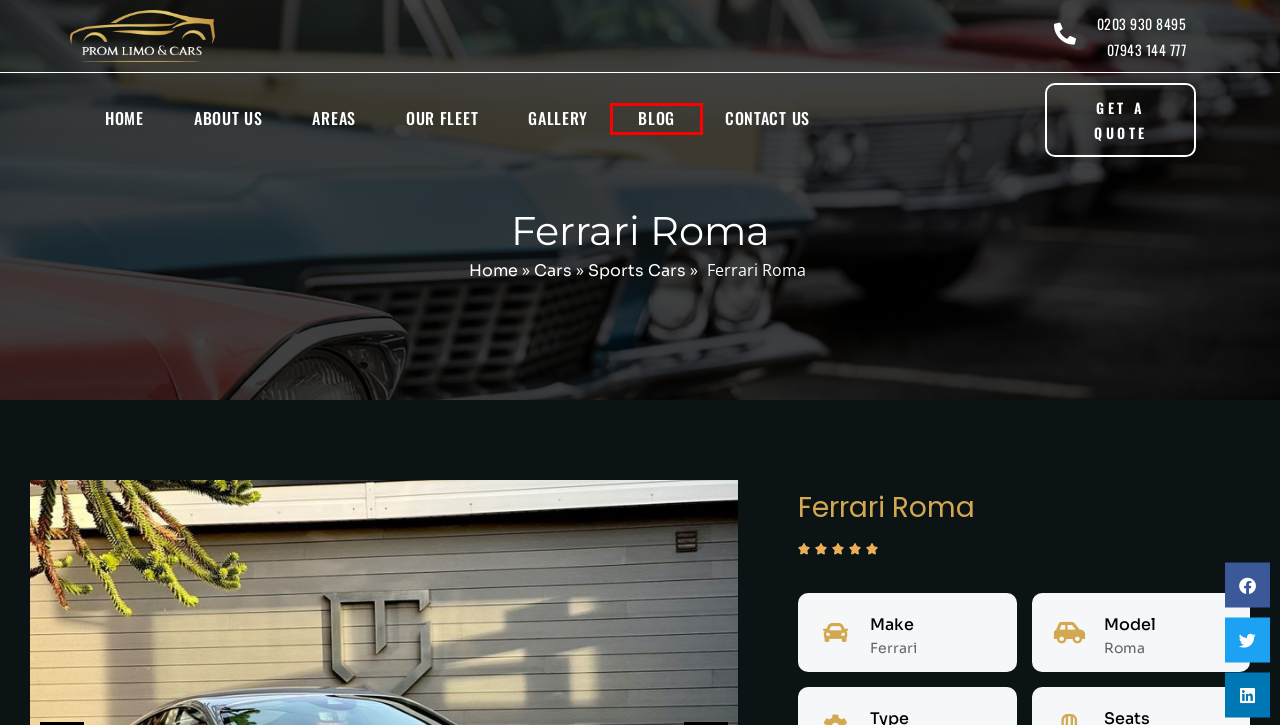You are looking at a webpage screenshot with a red bounding box around an element. Pick the description that best matches the new webpage after interacting with the element in the red bounding box. The possible descriptions are:
A. Arrive in Style: Prom Car Hire Near Me | Your Prom Night Awaits
B. Areas Archive - Prom Limo and Cars
C. Sports Car Hire for Prom, London
D. Expert Tips, Trends, & Inspiration for Prom Car Hire
E. Prom Car Hire Gallery: Stunning Prom Car Rental Experiences
F. Cars Archive - Prom Limo and Cars
G. Contact Prom Car Hire: Get in Touch for Luxury Prom Car Rental
H. About Prom Car Hire: Premier Prom Car and Limo Rental

D